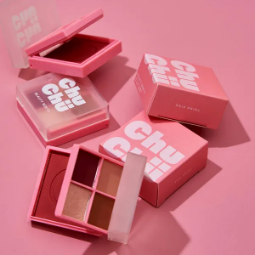What is the shape of the custom eye shadow packaging?
Look at the image and respond with a one-word or short-phrase answer.

Square